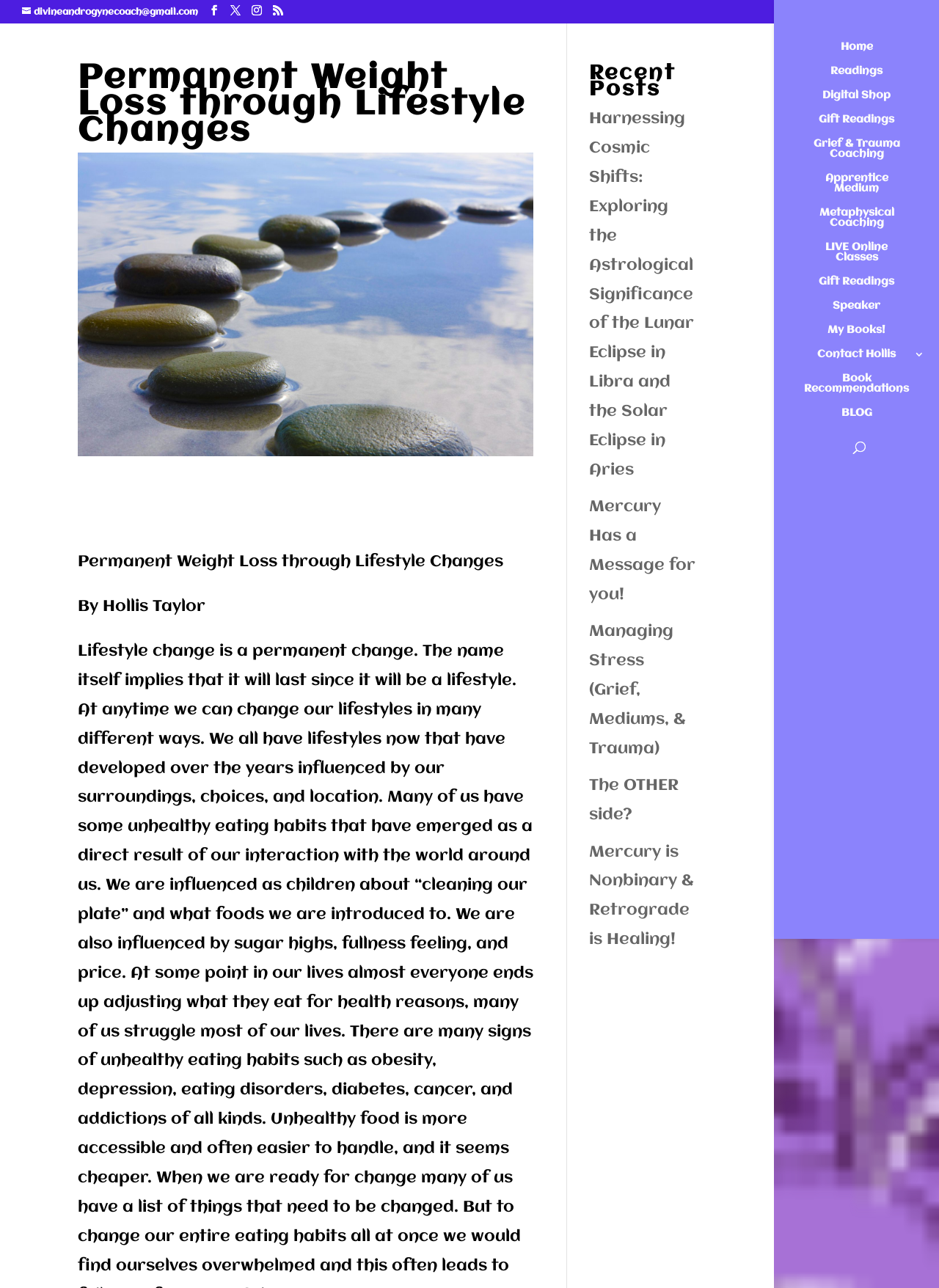Please identify the bounding box coordinates of the clickable element to fulfill the following instruction: "Contact Hollis". The coordinates should be four float numbers between 0 and 1, i.e., [left, top, right, bottom].

[0.855, 0.271, 1.0, 0.29]